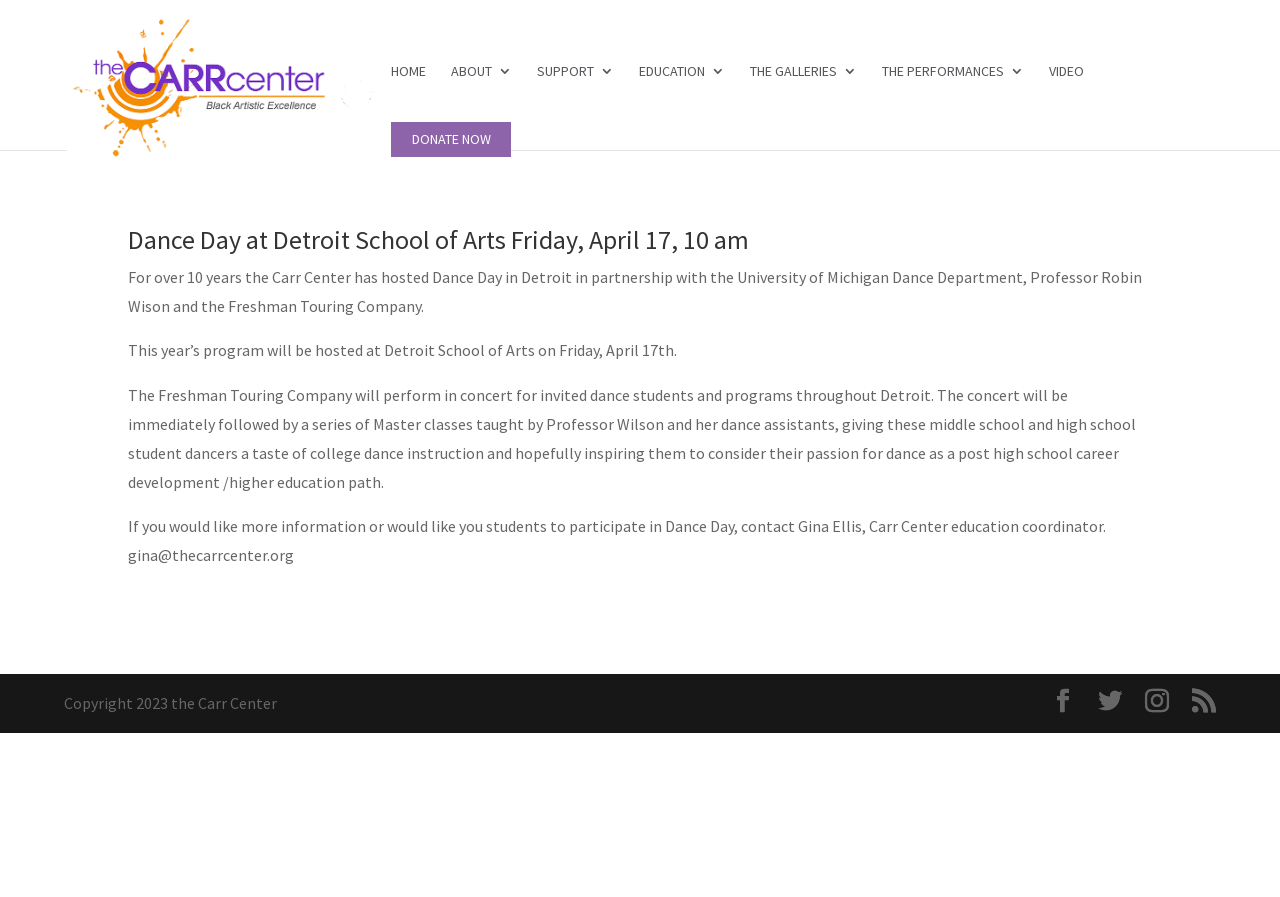What is the event name? Examine the screenshot and reply using just one word or a brief phrase.

Dance Day at Detroit School of Arts